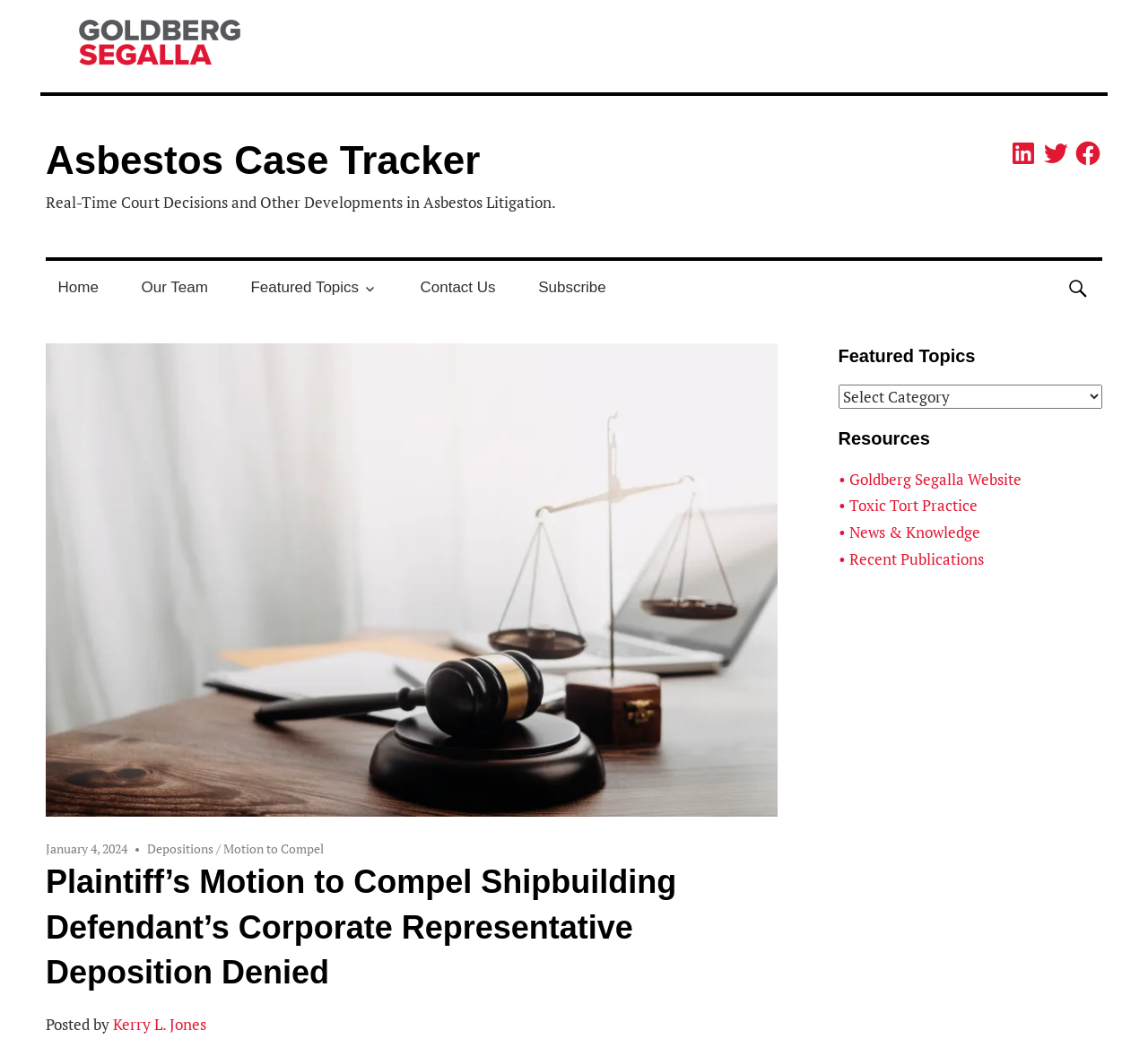Identify the bounding box coordinates for the UI element described by the following text: "alt="Goldberg Segalla"". Provide the coordinates as four float numbers between 0 and 1, in the format [left, top, right, bottom].

[0.052, 0.0, 0.227, 0.089]